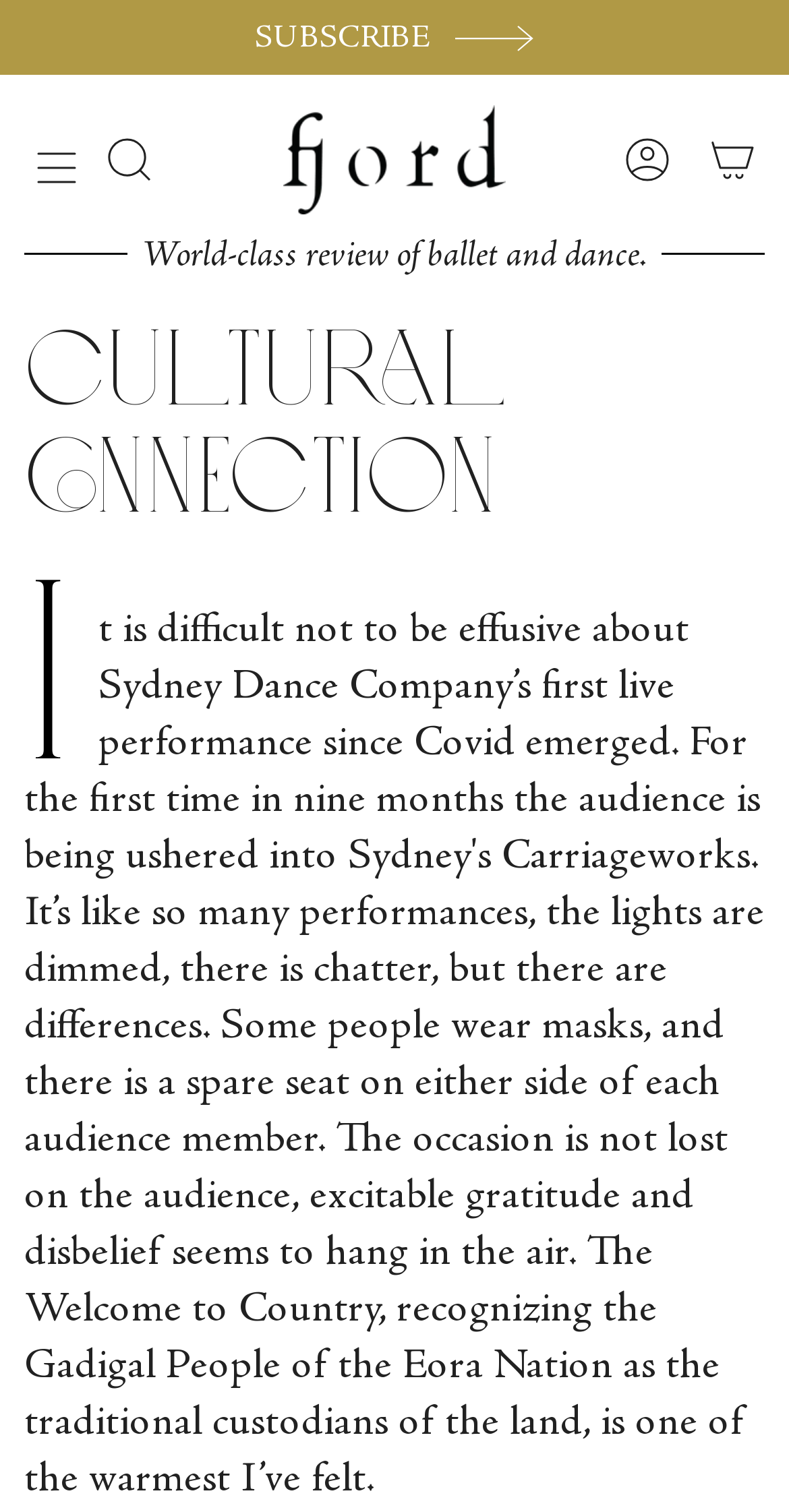Extract the bounding box coordinates for the UI element described by the text: "Search". The coordinates should be in the form of [left, top, right, bottom] with values between 0 and 1.

[0.133, 0.049, 0.195, 0.162]